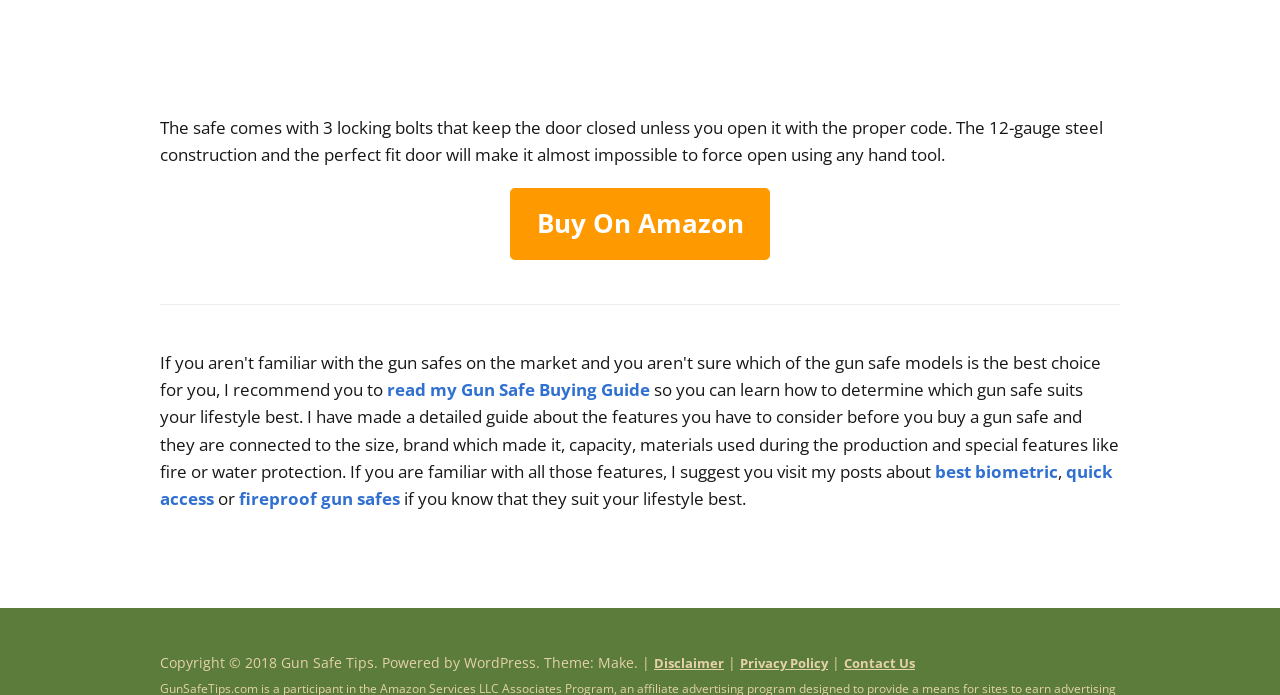Determine the bounding box coordinates for the HTML element mentioned in the following description: "fireproof gun safes". The coordinates should be a list of four floats ranging from 0 to 1, represented as [left, top, right, bottom].

[0.187, 0.701, 0.312, 0.734]